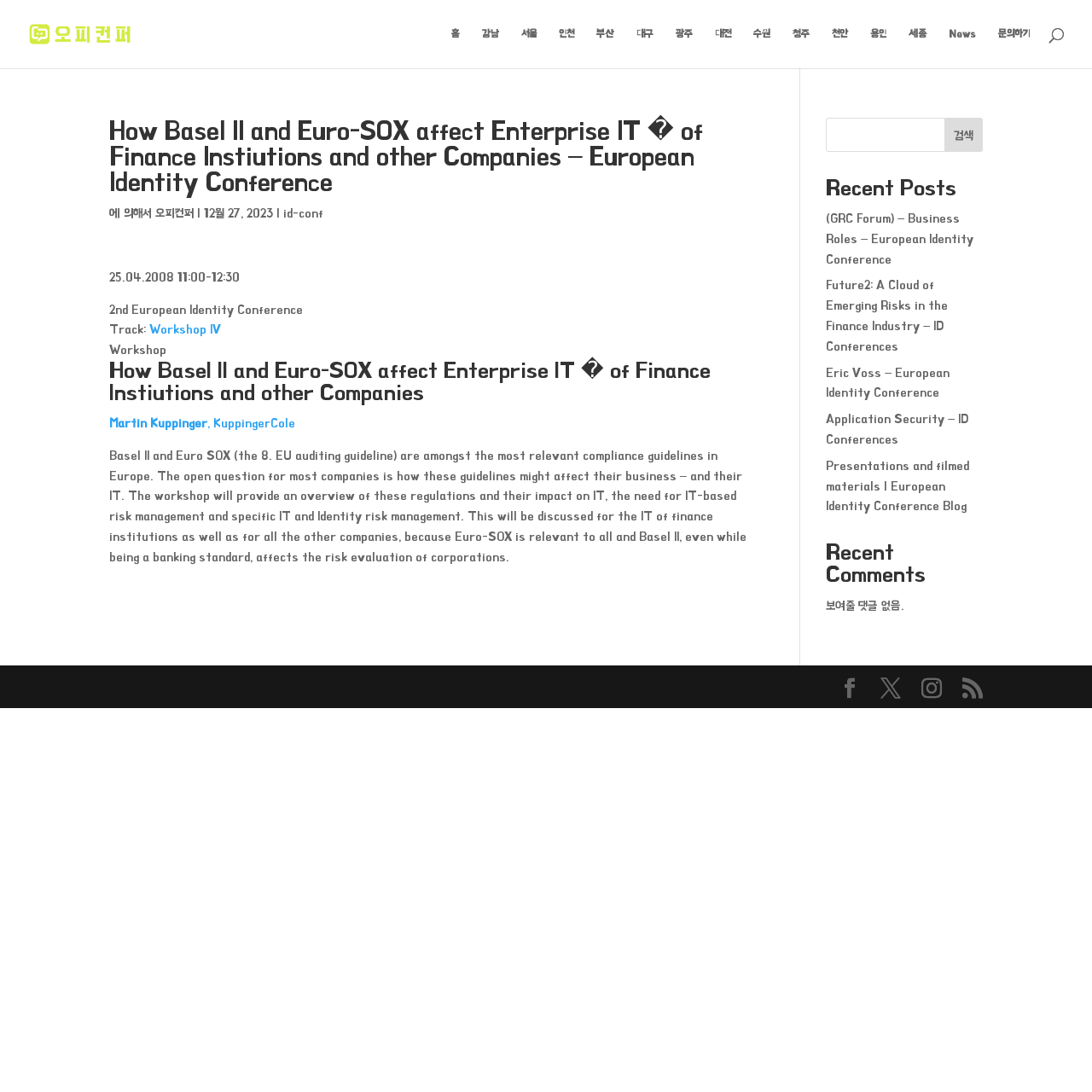Determine the coordinates of the bounding box for the clickable area needed to execute this instruction: "Click on the link to Depave – the Community-Based Approach to Storm Water Management".

None